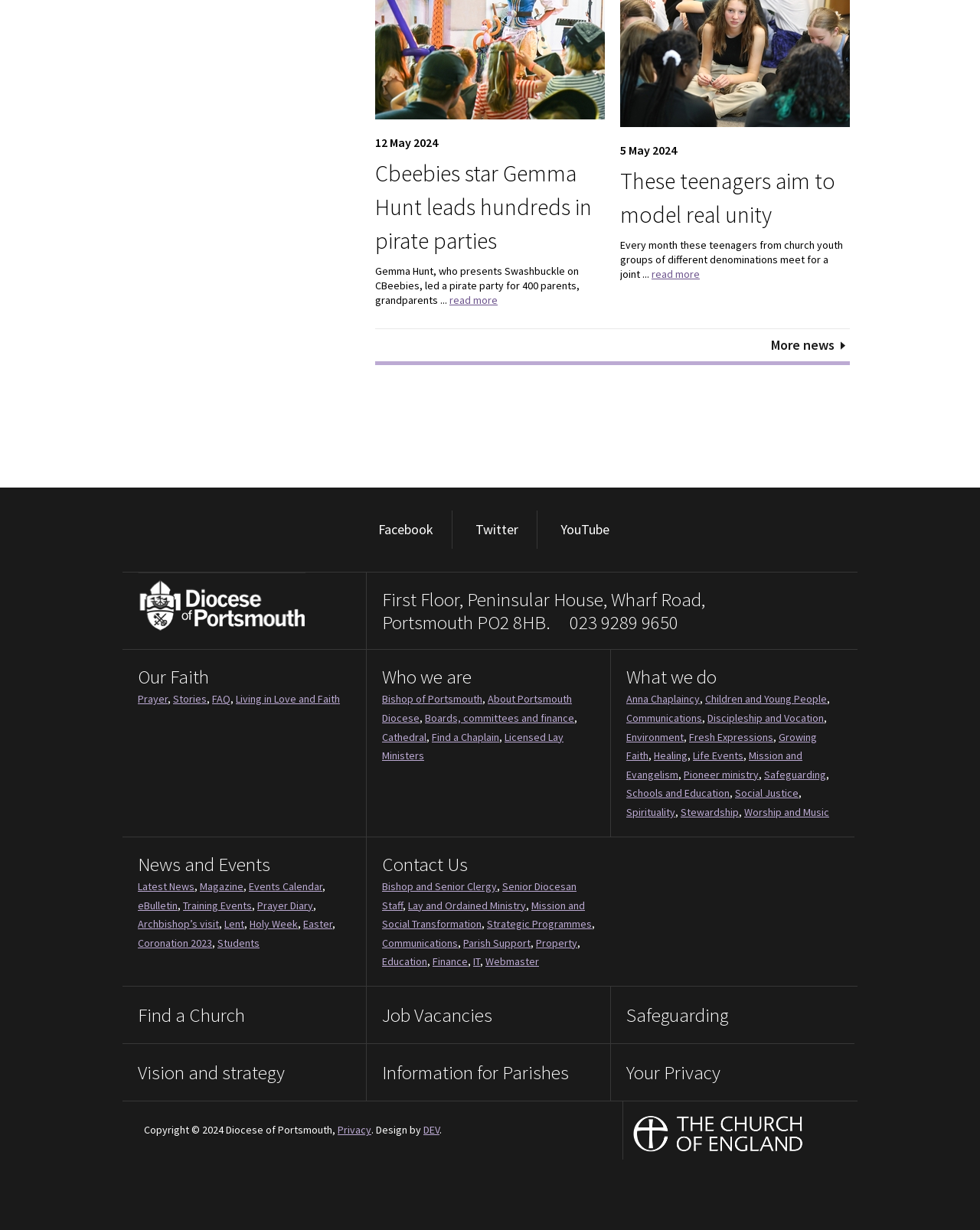How many social media links are available?
Please give a detailed and elaborate answer to the question based on the image.

I counted the number of social media links on the webpage, which are Facebook, Twitter, and YouTube. There are three social media links available.